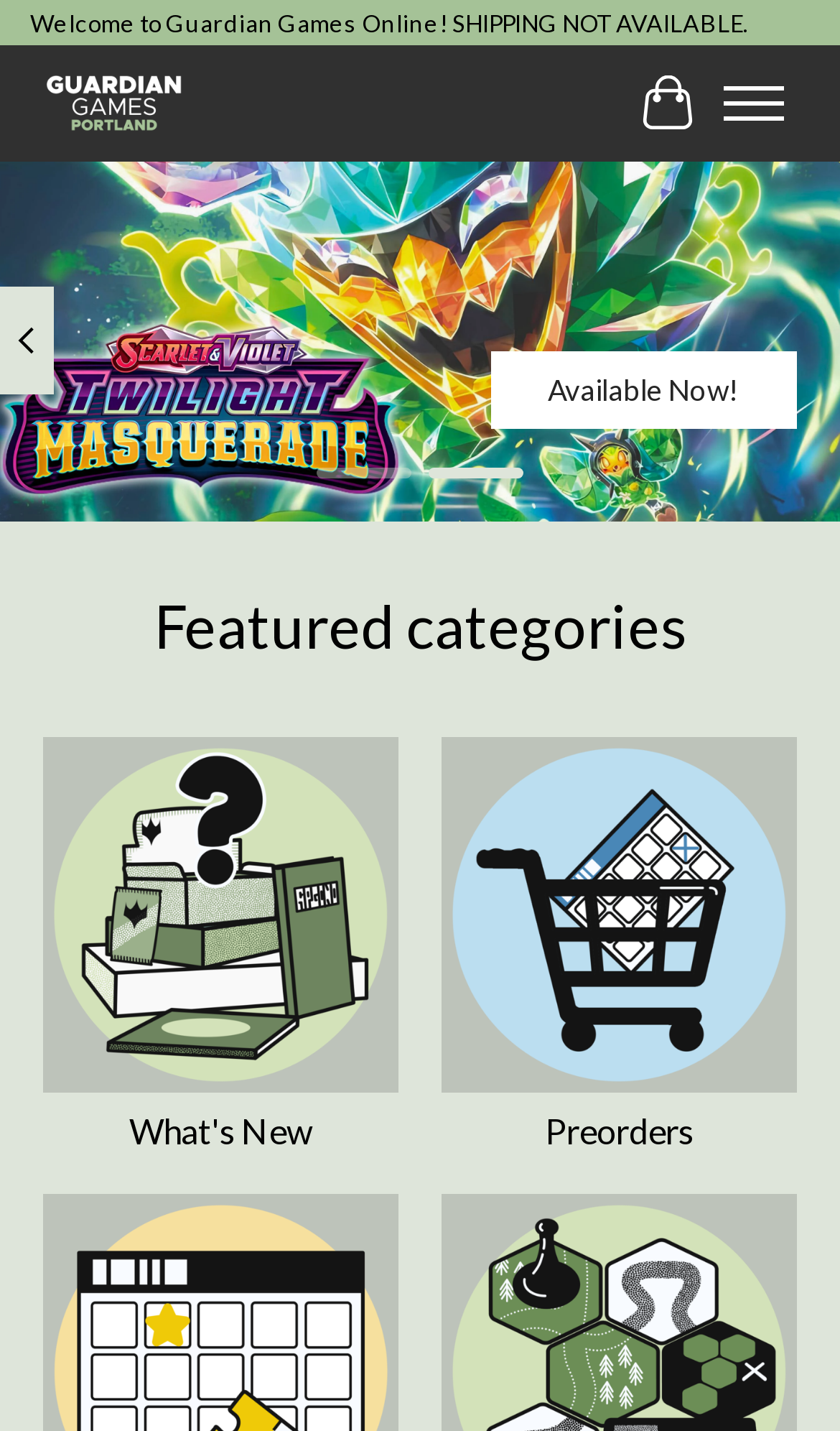Specify the bounding box coordinates for the region that must be clicked to perform the given instruction: "Learn about 'National Security'".

None